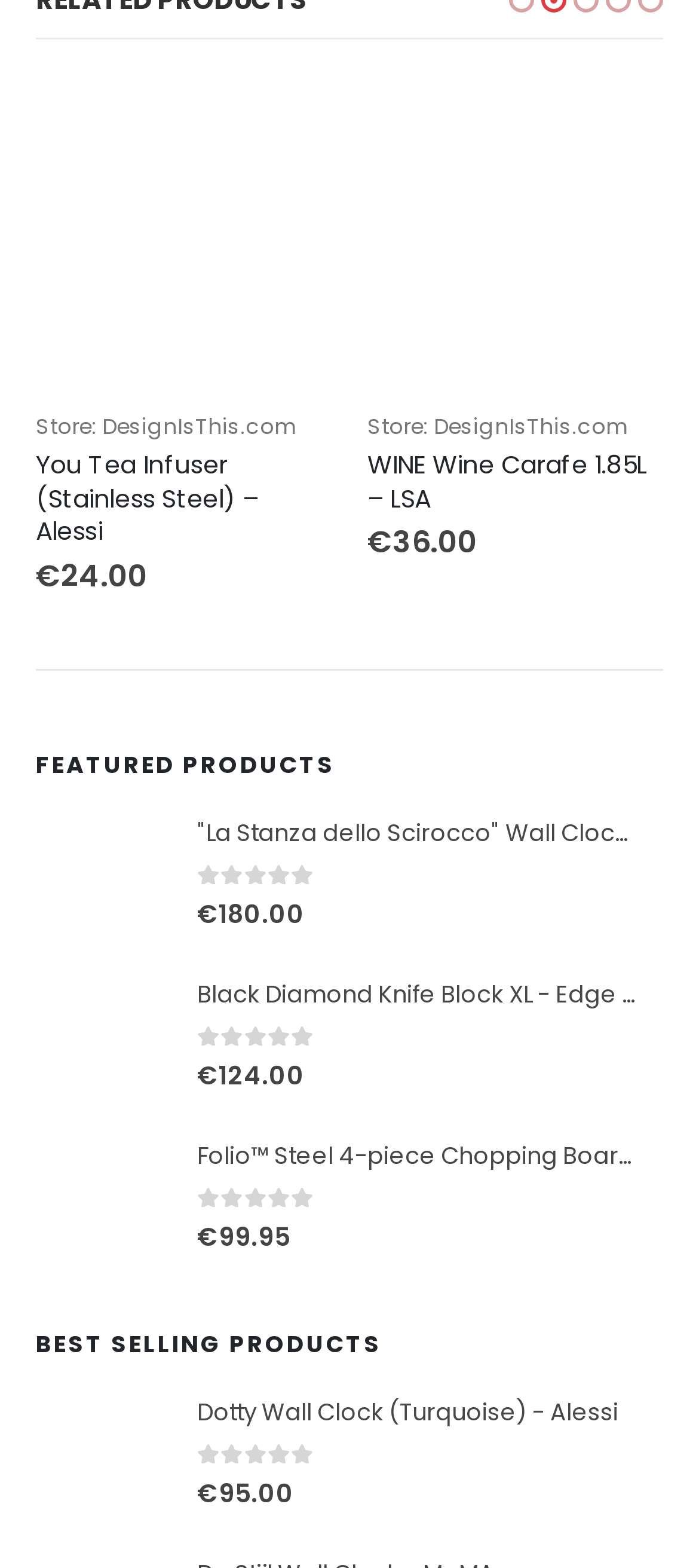Specify the bounding box coordinates for the region that must be clicked to perform the given instruction: "View Dotty Wall Clock product".

[0.051, 0.886, 0.244, 0.972]